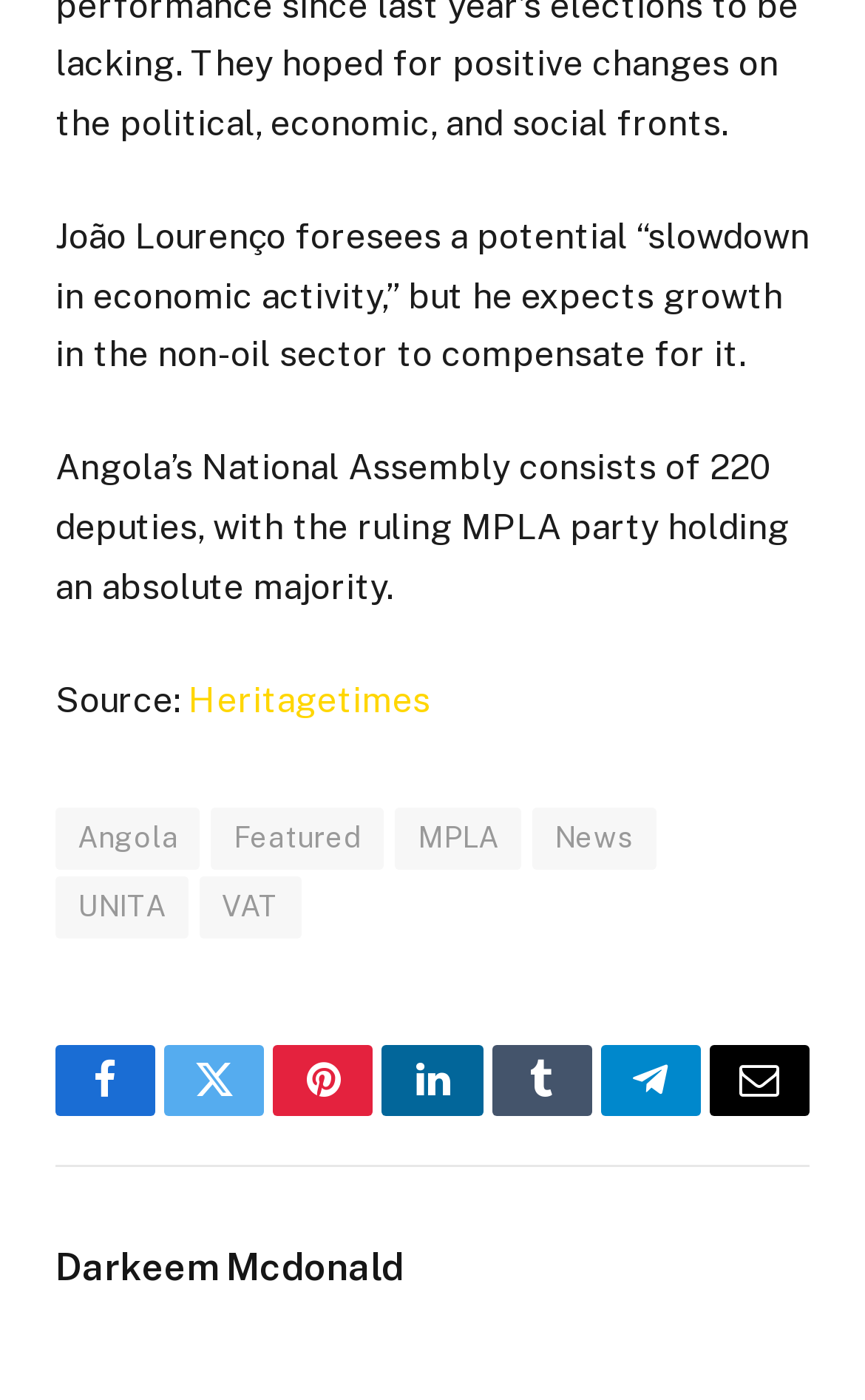Locate the bounding box coordinates of the clickable part needed for the task: "Read news about Angola".

[0.064, 0.577, 0.232, 0.622]